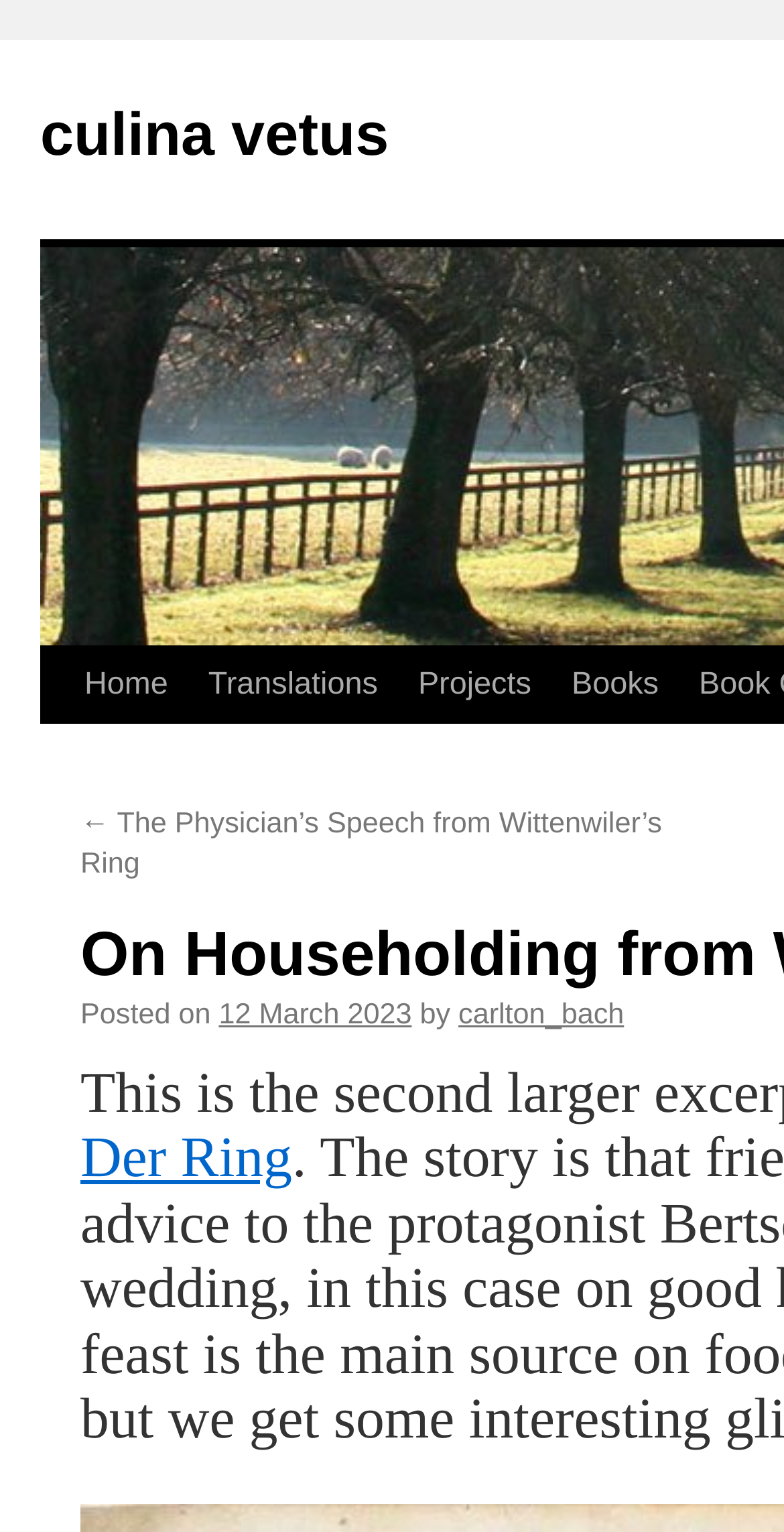How many links are below the 'Posted on' section?
Using the image as a reference, give an elaborate response to the question.

I counted the links below the 'Posted on' section, which are '← The Physician’s Speech from Wittenwiler’s Ring' and 'Der Ring', so there are 2 links in total.